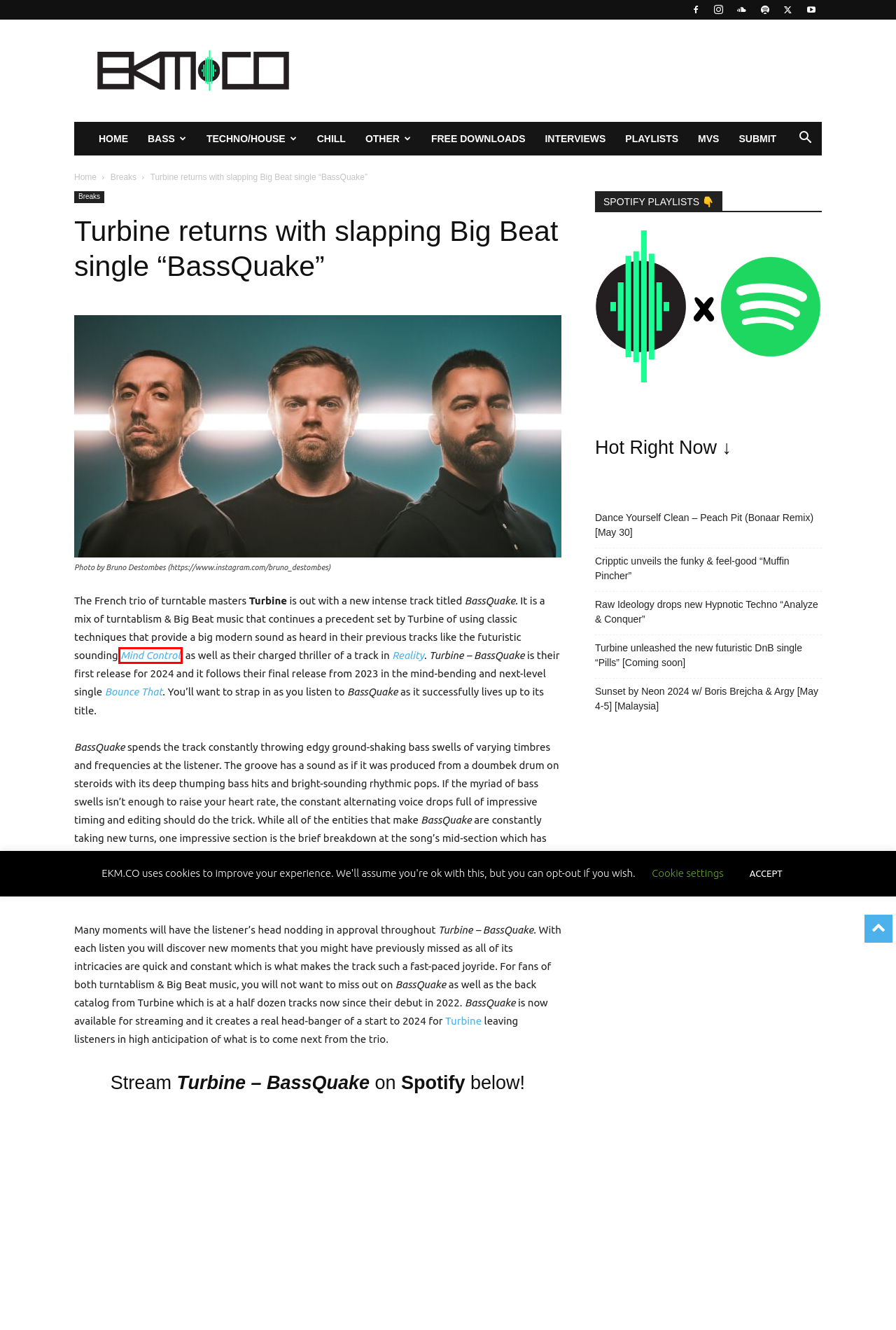You are provided with a screenshot of a webpage containing a red rectangle bounding box. Identify the webpage description that best matches the new webpage after the element in the bounding box is clicked. Here are the potential descriptions:
A. Cripptic unveils the funky & feel-good "Muffin Pincher" - EKM.CO
B. Chill-Out & Lo-Fi Archives - EKM.CO
C. Playlists - EKM.CO
D. Music Videos Archives - EKM.CO
E. Turbine - Reality - EKM.CO
F. Turbine - Mind Control - EKM.CO
G. Indie Dance / Nu Disco Archives - EKM.CO
H. Music Submission - EKM.CO

F